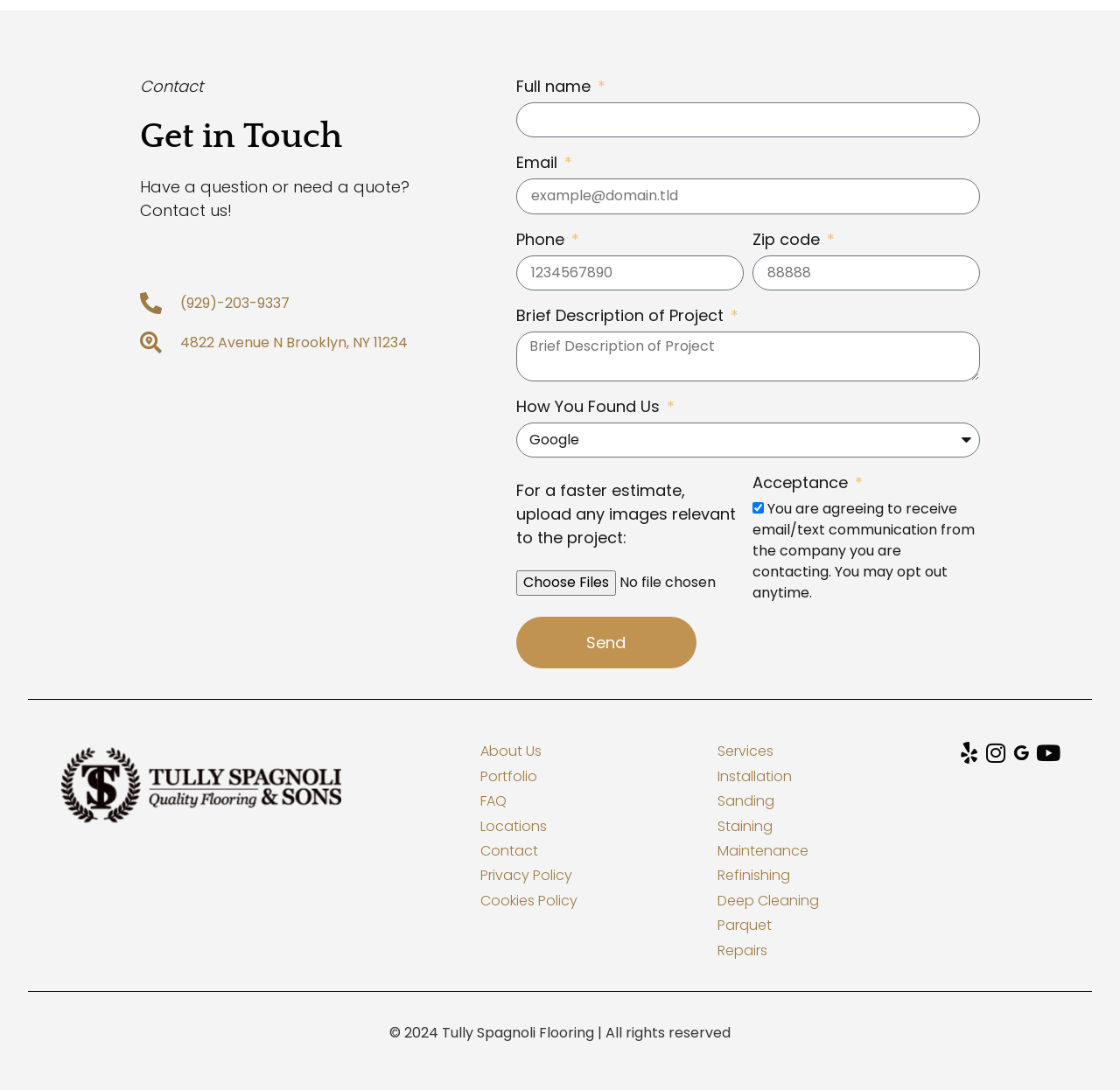Determine the bounding box coordinates for the area that should be clicked to carry out the following instruction: "Upload images relevant to the project".

[0.461, 0.523, 0.664, 0.546]